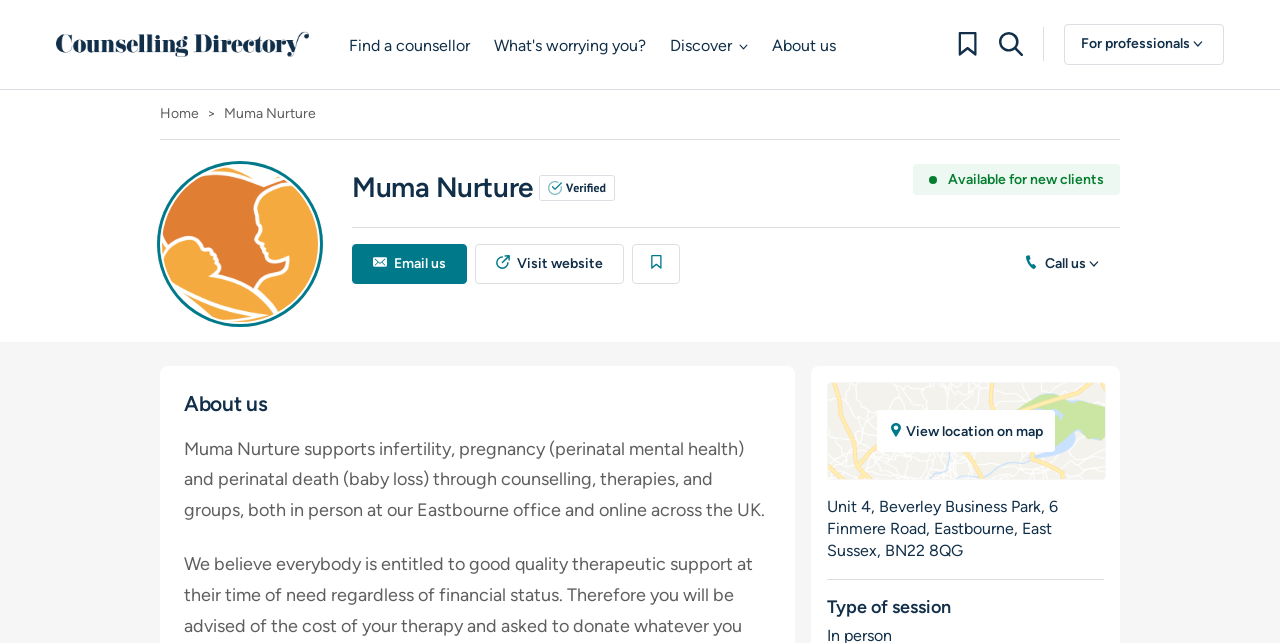What types of issues does Muma Nurture support?
Provide an in-depth and detailed explanation in response to the question.

I found the answer by reading the static text element that describes the services offered by Muma Nurture. The text mentions that Muma Nurture supports infertility, pregnancy (perinatal mental health), and perinatal death (baby loss) through counselling, therapies, and groups.